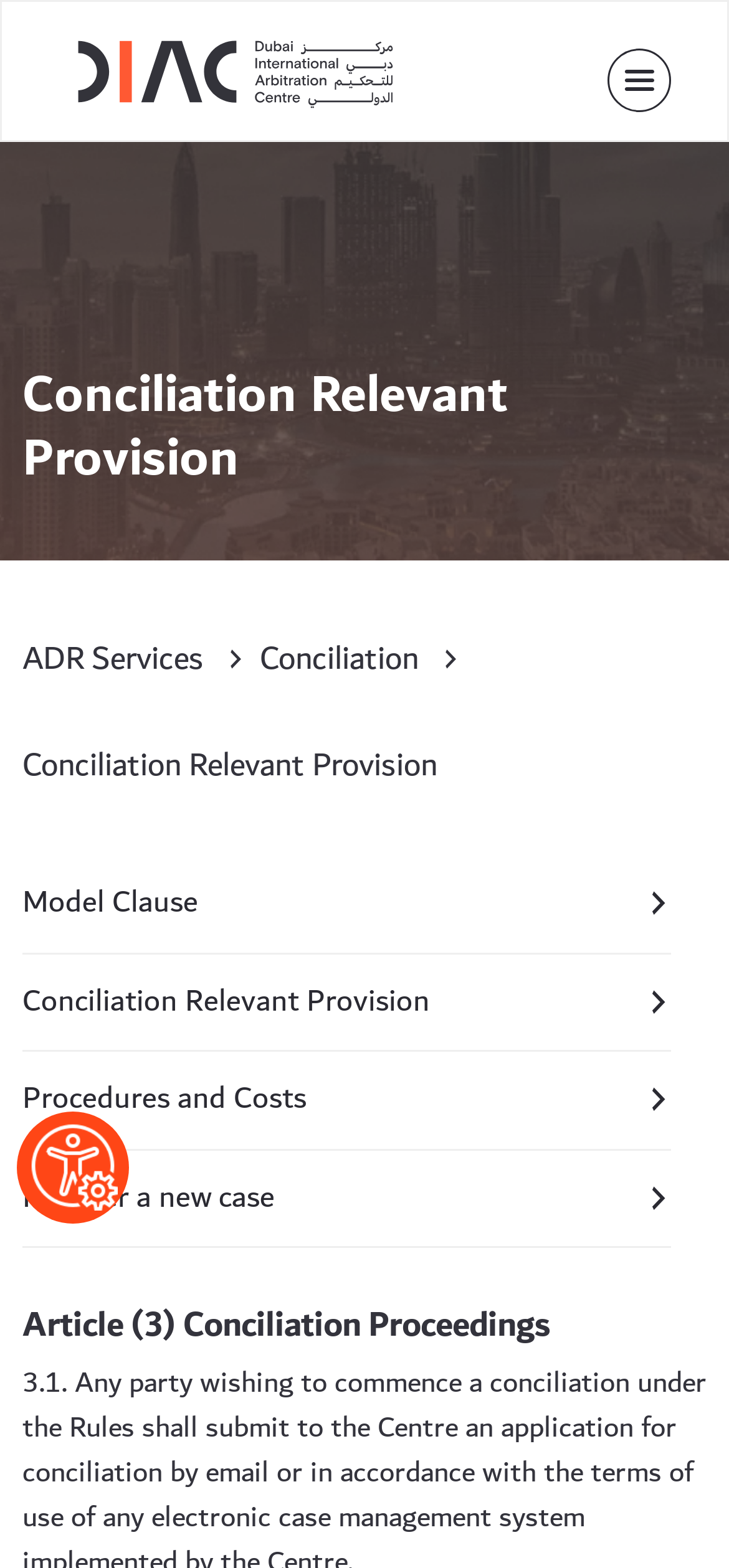Determine the bounding box coordinates of the clickable area required to perform the following instruction: "View Procedures and Costs". The coordinates should be represented as four float numbers between 0 and 1: [left, top, right, bottom].

[0.031, 0.671, 0.921, 0.733]